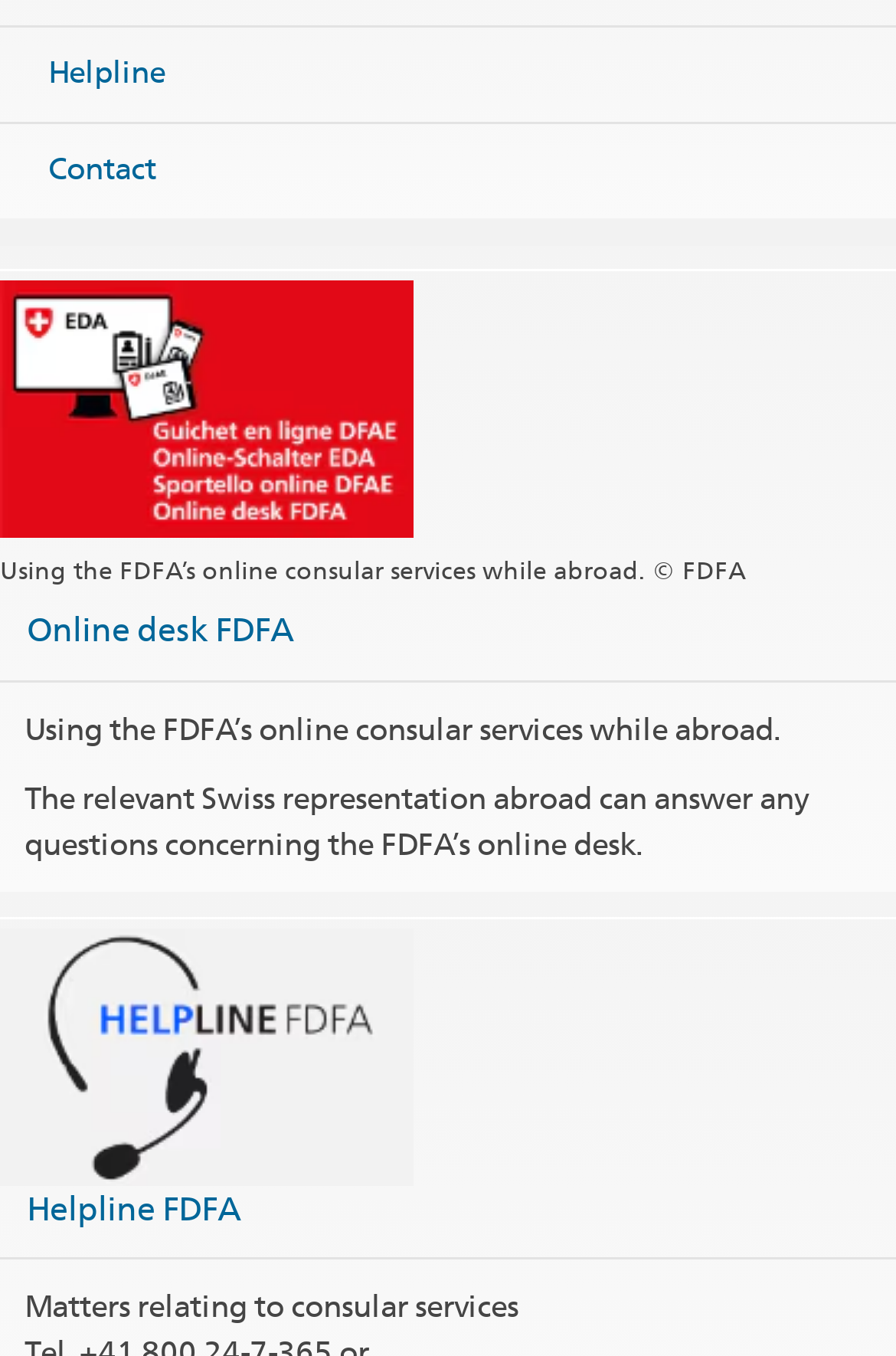What is the postal address of the Embassy of Switzerland?
Using the visual information, reply with a single word or short phrase.

P.O. Box 2454, Dar es Salaam, Tanzania